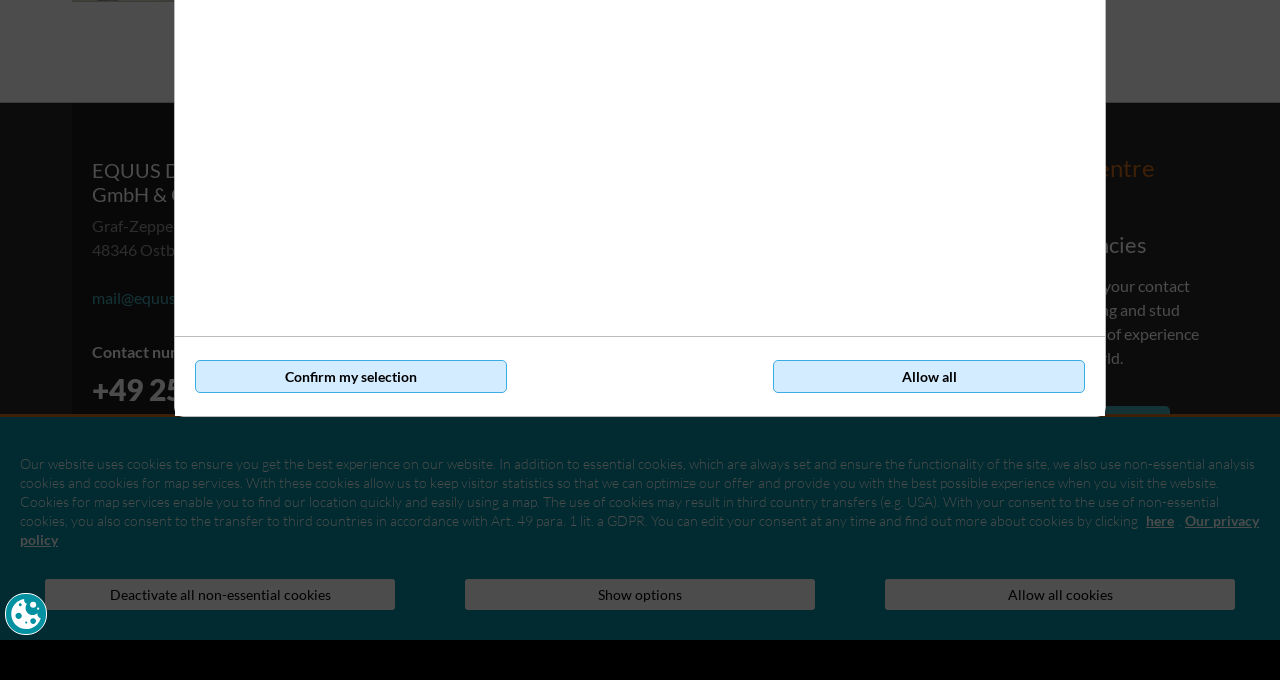Can you find the bounding box coordinates for the UI element given this description: "TABLE OF CONTENTS"? Provide the coordinates as four float numbers between 0 and 1: [left, top, right, bottom].

[0.277, 0.789, 0.387, 0.813]